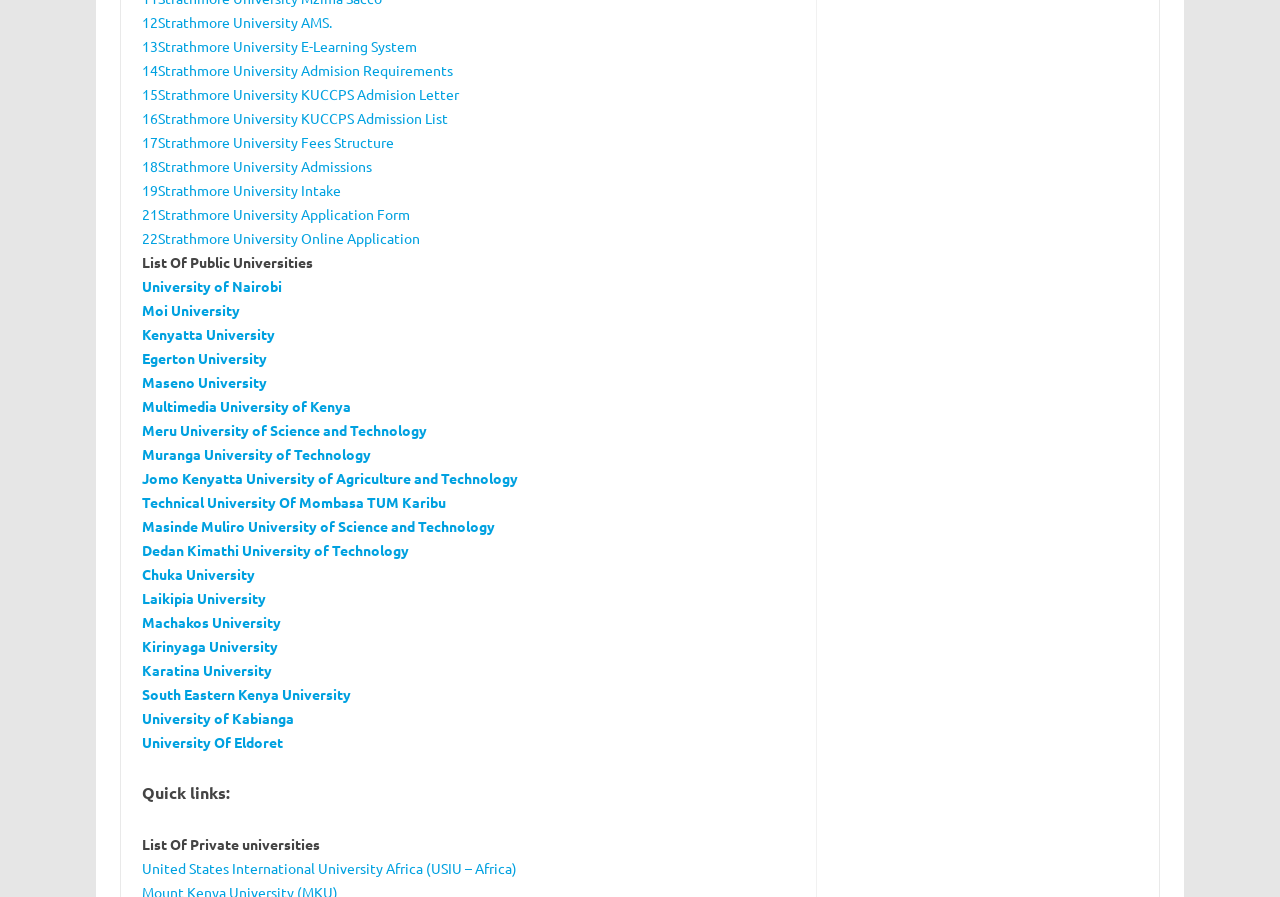What is the name of the university mentioned first?
Using the visual information, respond with a single word or phrase.

Strathmore University